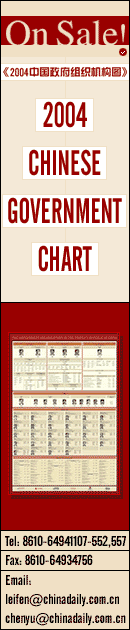Illustrate the image with a detailed caption.

The image is a promotional banner for the "2004 Chinese Government Chart," prominently featuring the title in bold red lettering against a cream-colored background. Above the chart title, there's a notice stating "On Sale!" suggesting a promotional price or offer. Below the title, the banner includes contact details, including a telephone and fax number, along with email addresses for inquiries. The lower section of the banner showcases a detailed chart that likely presents information about the structure or officials within the Chinese government for the year 2004. The overall design combines a formal aesthetic with a clear emphasis on the offer, making it appealing to individuals interested in political or governmental information.